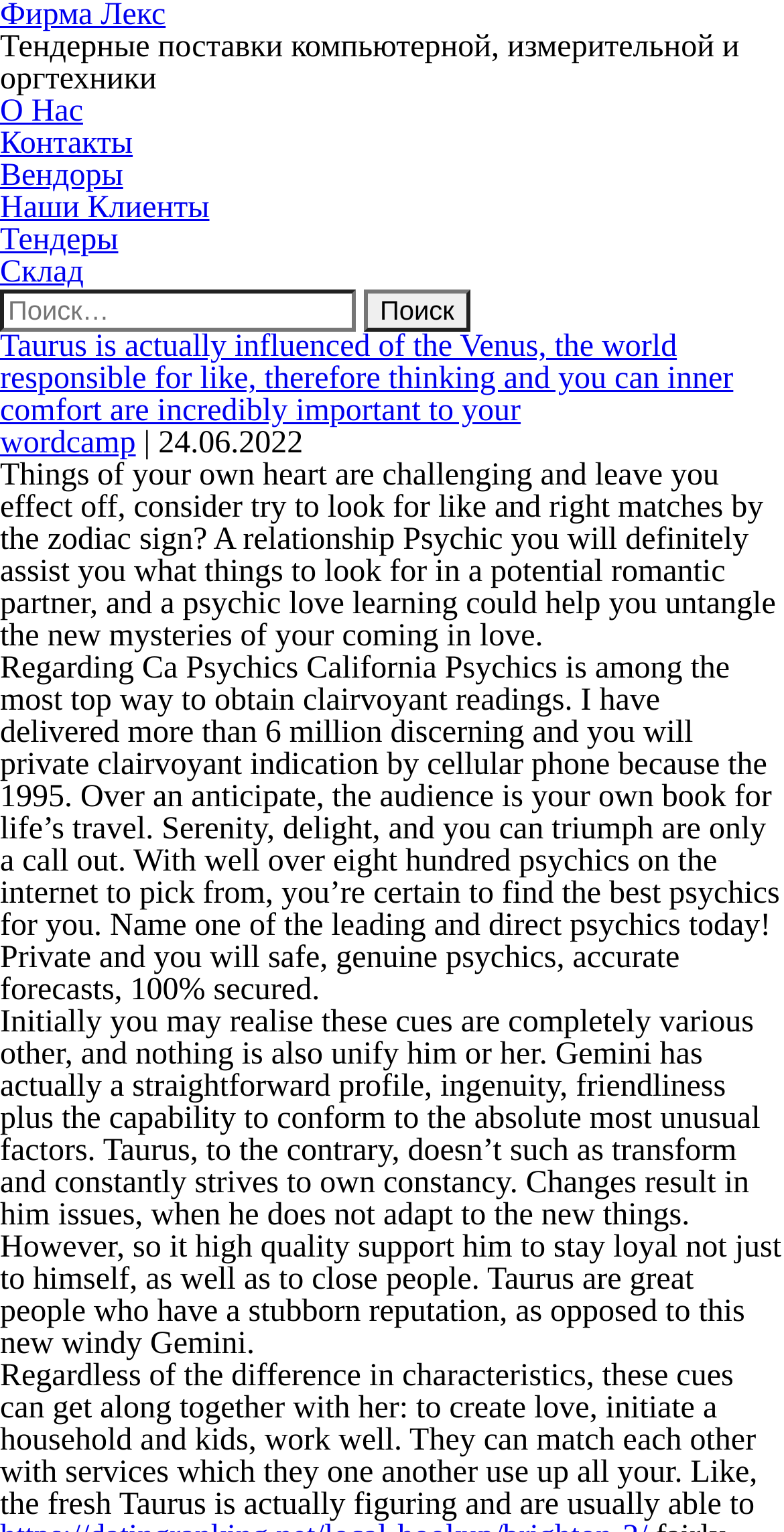Can you specify the bounding box coordinates for the region that should be clicked to fulfill this instruction: "Click on the 'wordcamp' link".

[0.0, 0.278, 0.173, 0.301]